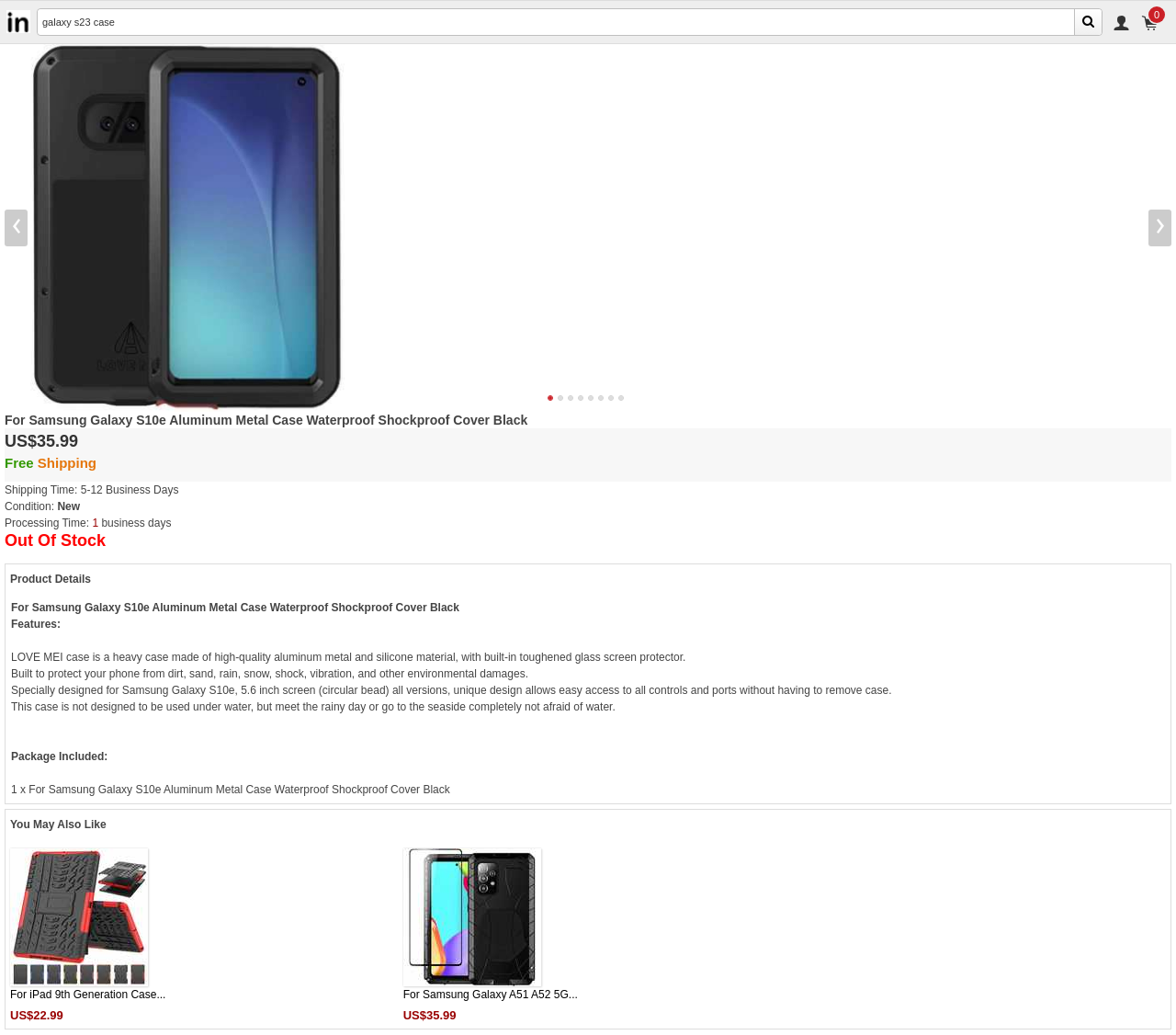Mark the bounding box of the element that matches the following description: "For iPad 9th Generation Case...".

[0.009, 0.955, 0.141, 0.967]